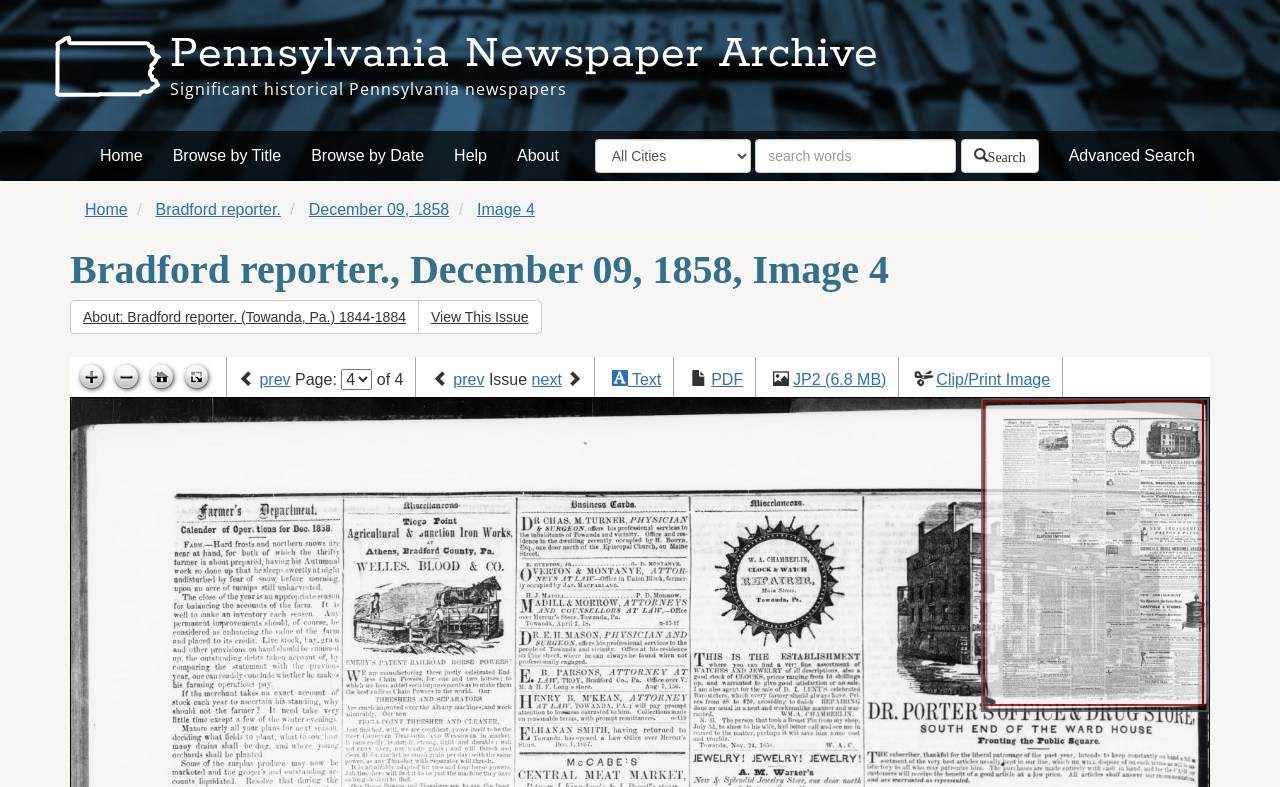Using the format (top-left x, top-left y, bottom-right x, bottom-right y), provide the bounding box coordinates for the described UI element. All values should be floating point numbers between 0 and 1: Home

[0.066, 0.166, 0.123, 0.23]